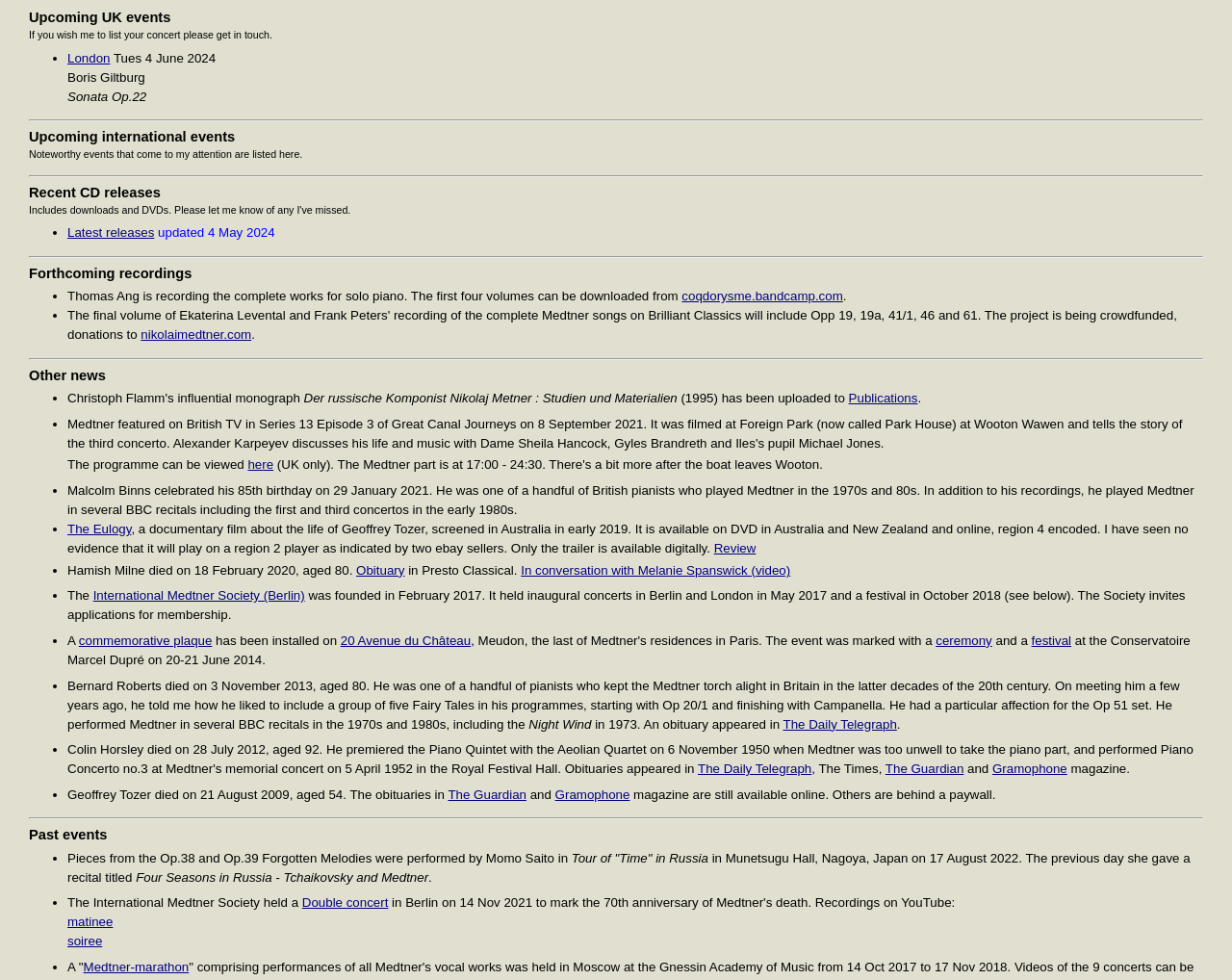What is the first upcoming UK event?
Based on the visual information, provide a detailed and comprehensive answer.

I found the answer by looking at the section 'Upcoming UK events' and the first event listed is 'London'.